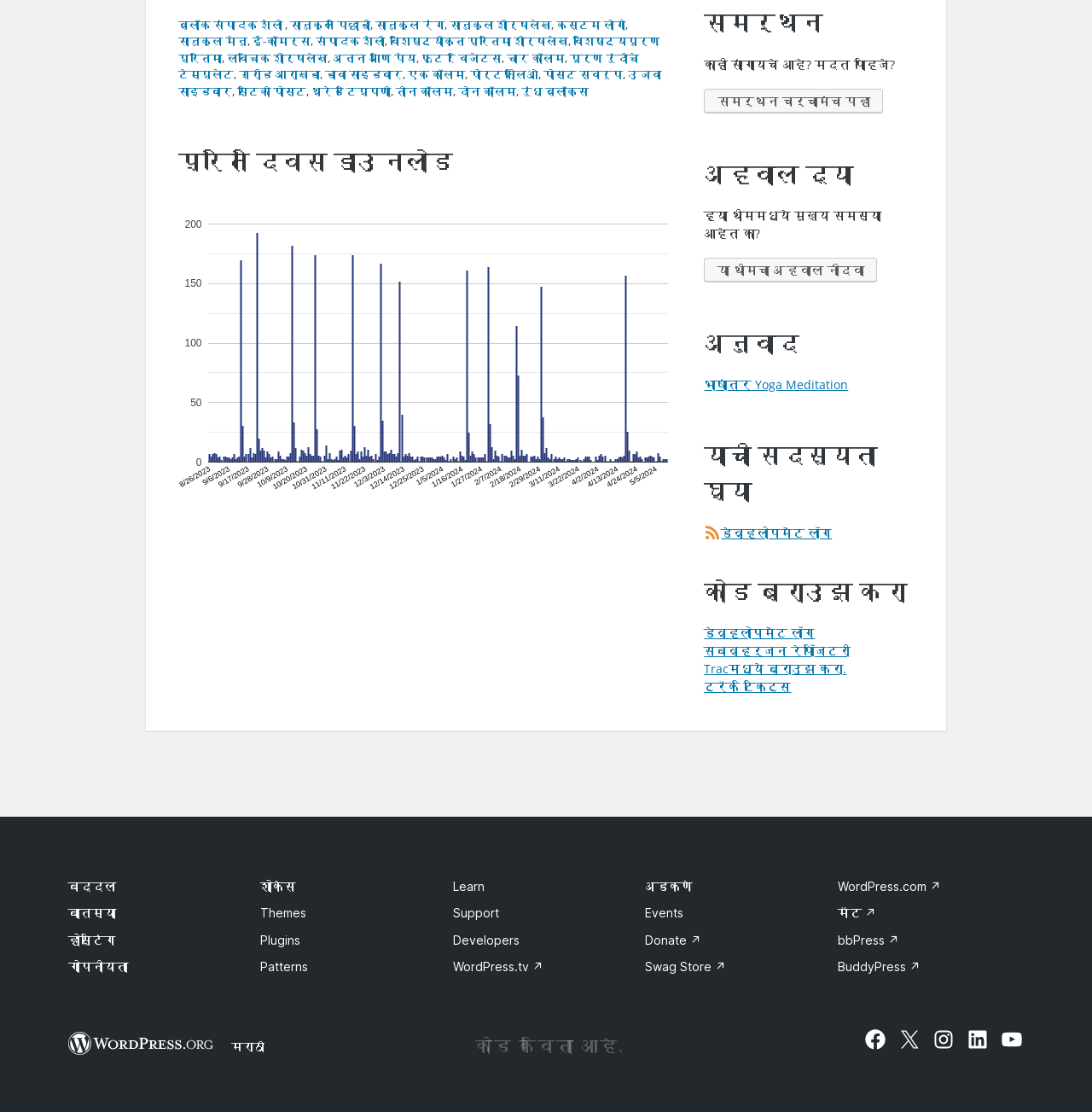Give a concise answer using one word or a phrase to the following question:
What is the development log?

Development log